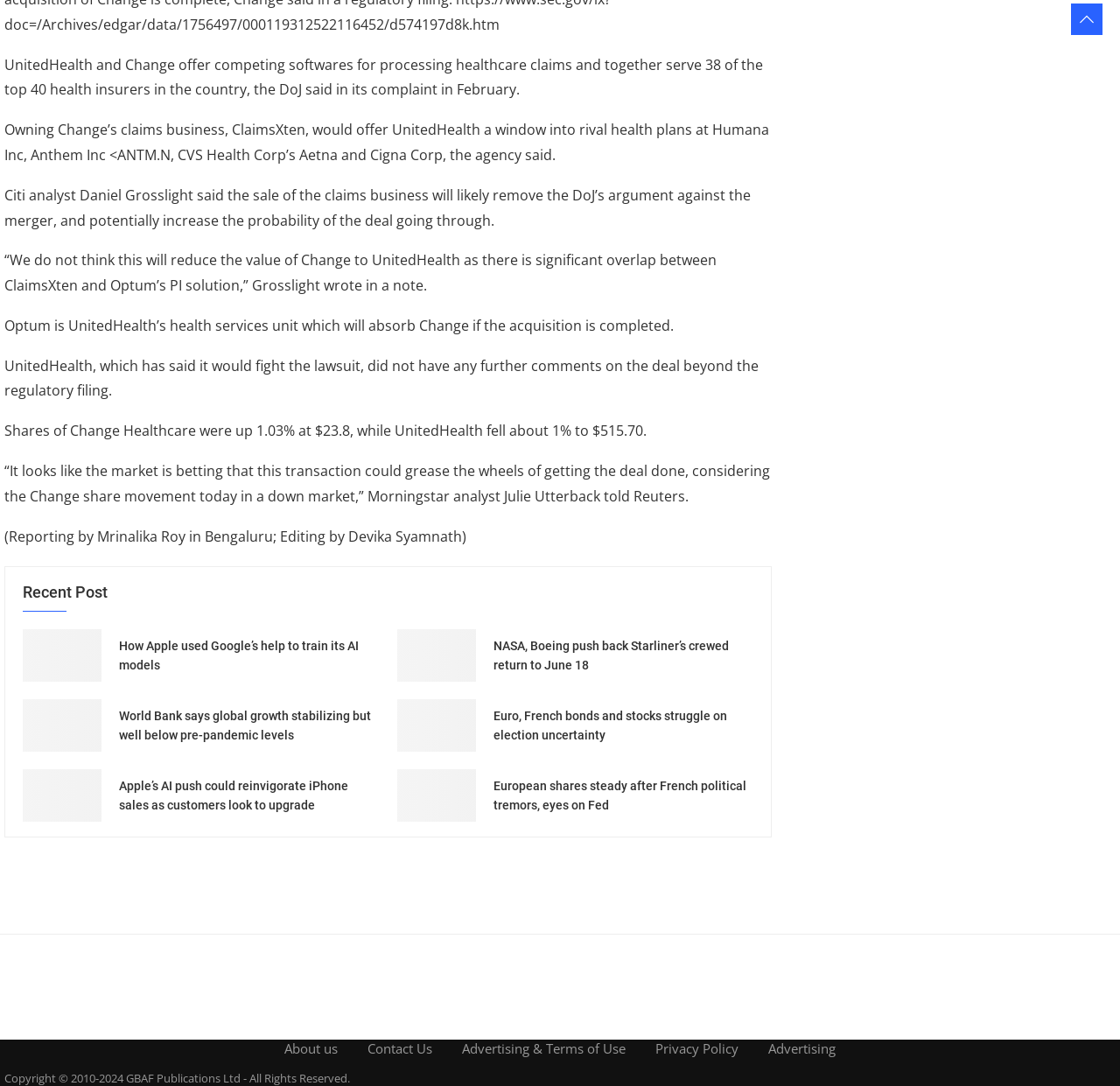Answer the question in a single word or phrase:
What is the percentage change in the shares of Change Healthcare?

1.03%